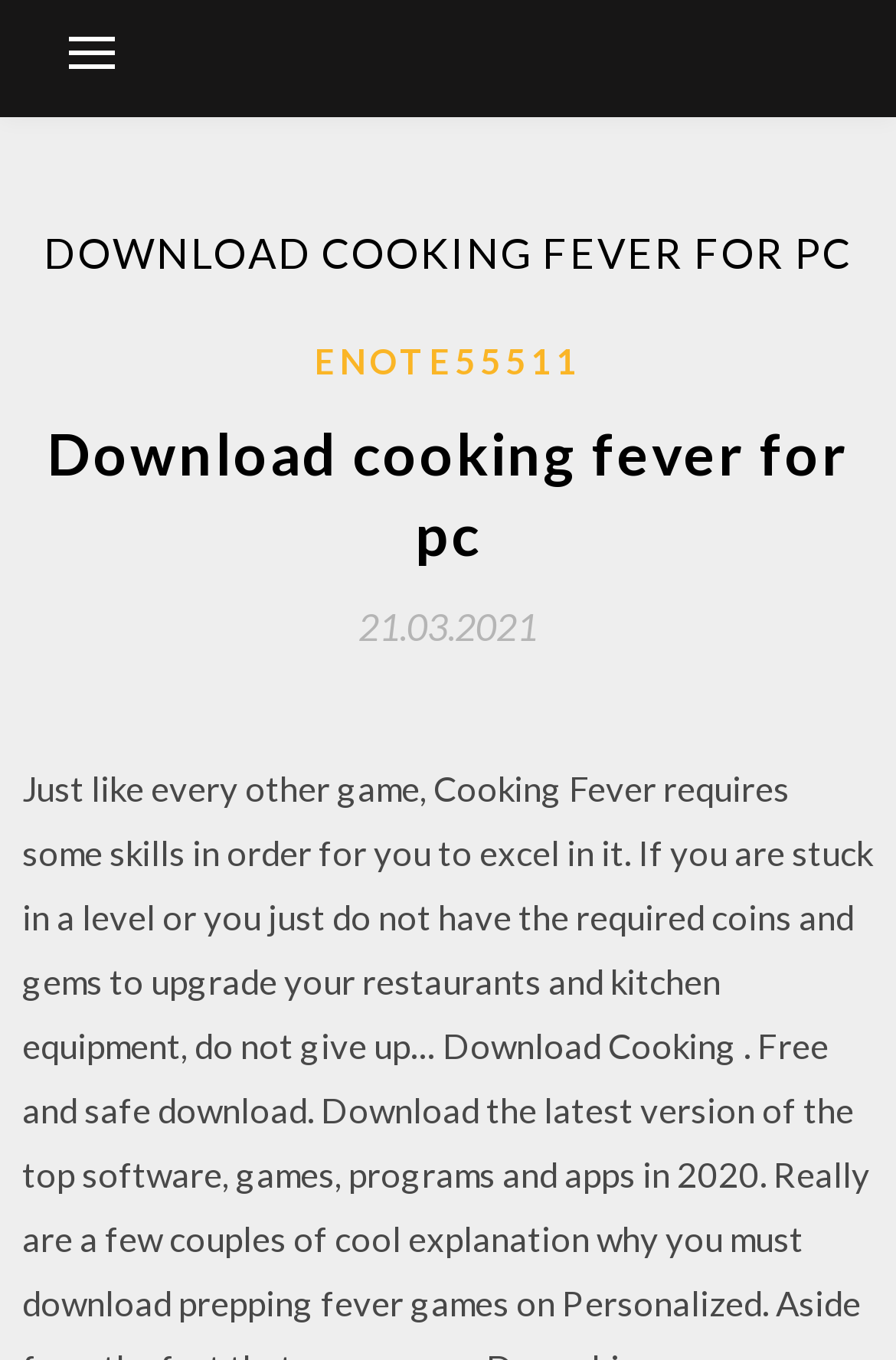Please extract the primary headline from the webpage.

DOWNLOAD COOKING FEVER FOR PC